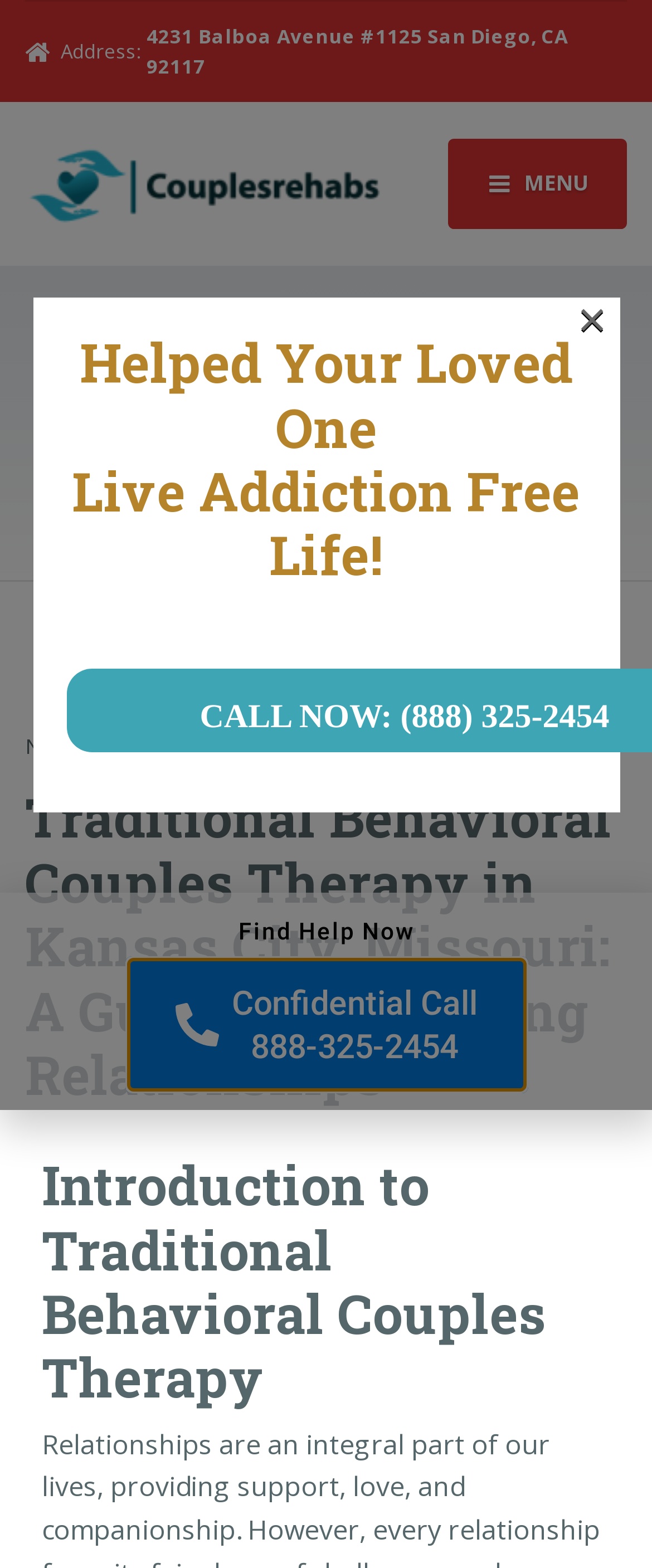What is the phone number for a confidential call?
Based on the image, provide a one-word or brief-phrase response.

888-325-2454